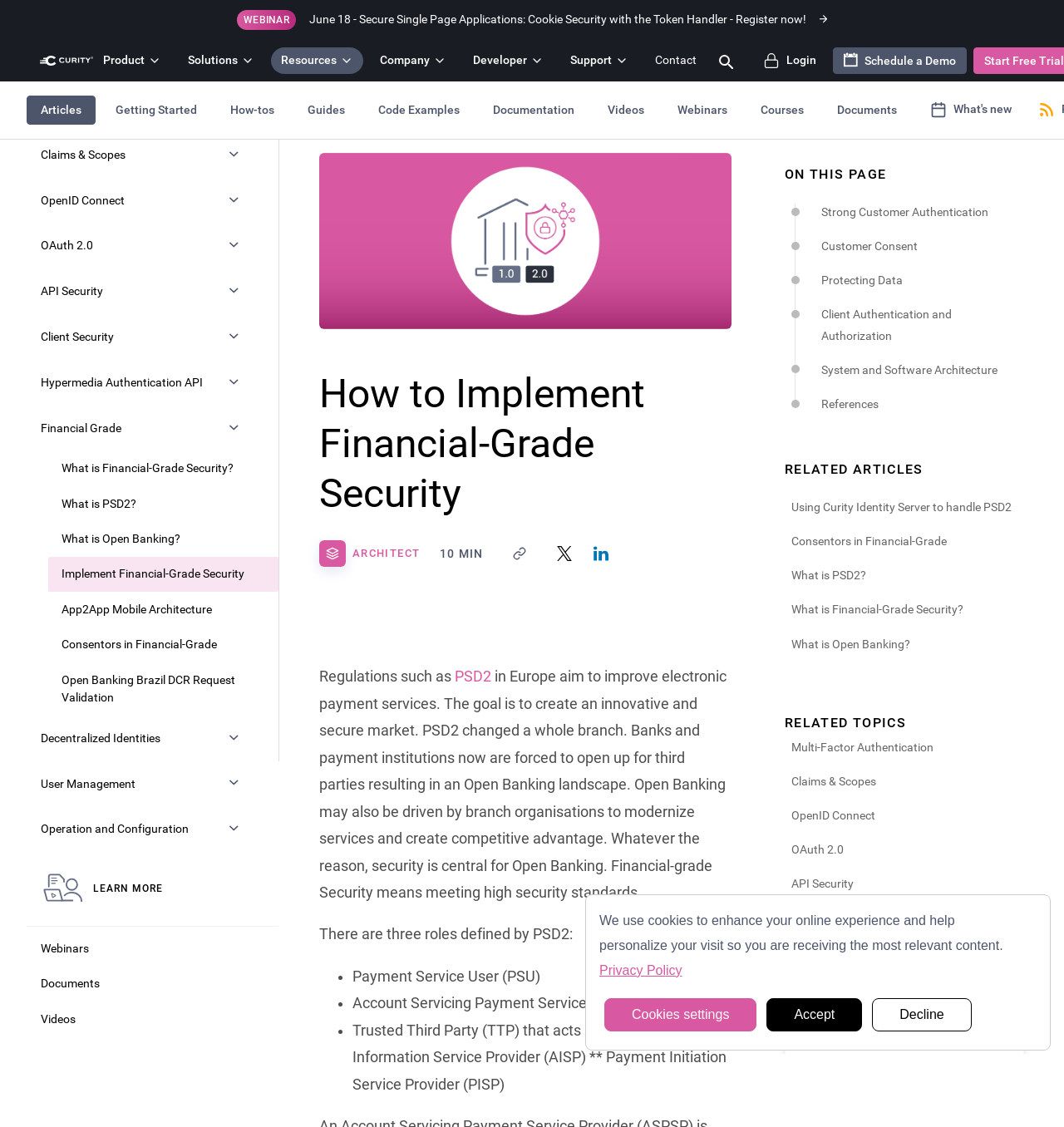Utilize the details in the image to give a detailed response to the question: What is the icon next to the 'Search curity.io' link?

The 'Search curity.io' link is located at the top right corner of the webpage, and it has an icon next to it. The icon is a magnifying glass, which is a common symbol for search functionality.